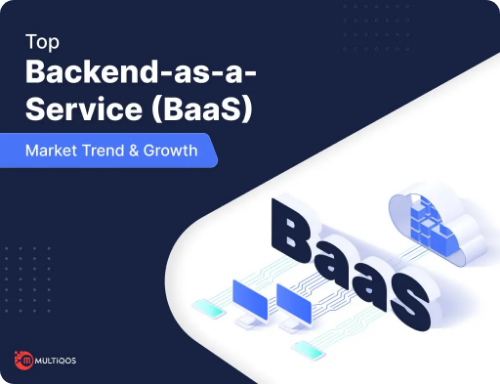Please reply to the following question using a single word or phrase: 
What aspect of BaaS is emphasized?

Market Trend & Growth